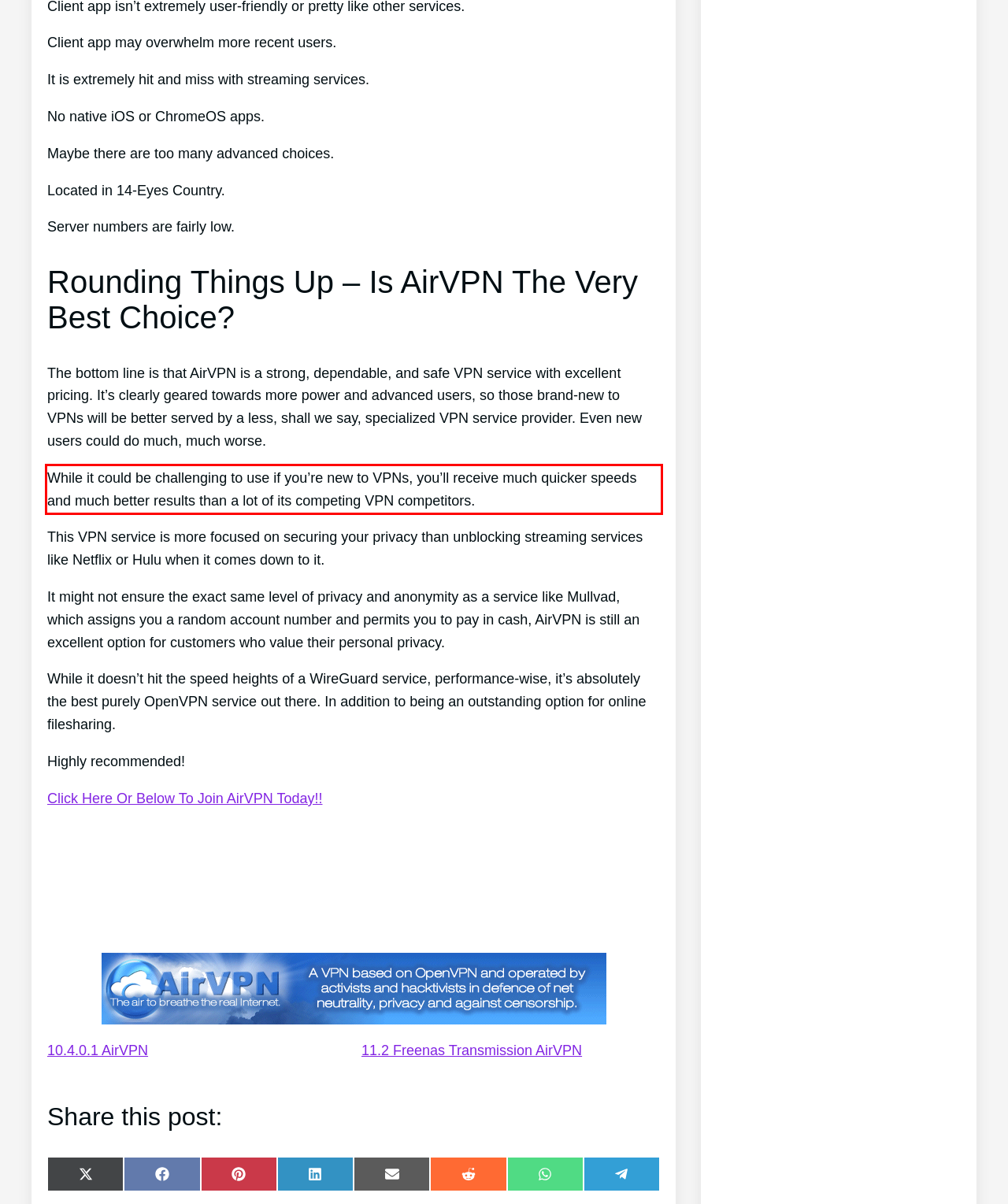Analyze the webpage screenshot and use OCR to recognize the text content in the red bounding box.

While it could be challenging to use if you’re new to VPNs, you’ll receive much quicker speeds and much better results than a lot of its competing VPN competitors.